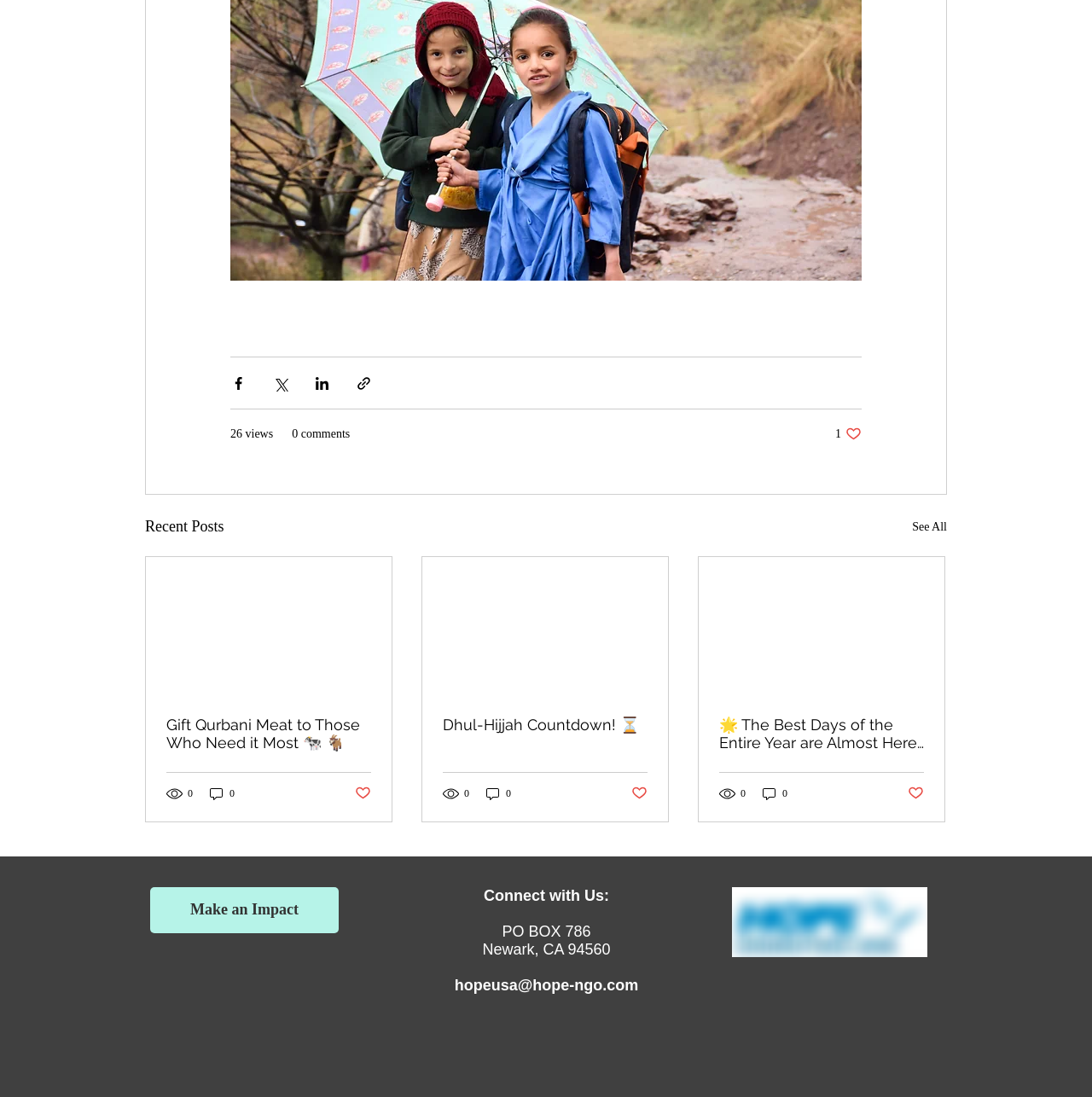Please look at the image and answer the question with a detailed explanation: How many comments does the third post have?

The third post has 0 comments, as indicated by the link text '0 comments' below the post title.